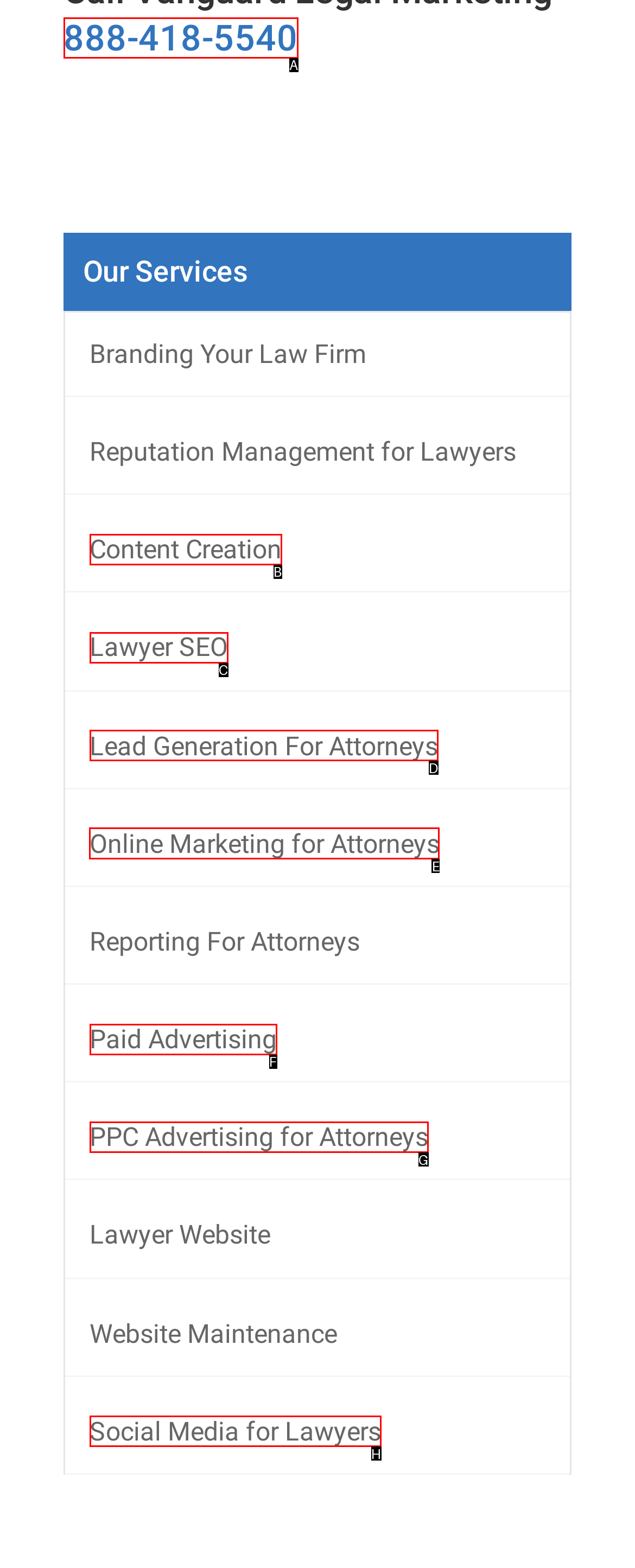Among the marked elements in the screenshot, which letter corresponds to the UI element needed for the task: Get information about online marketing for attorneys?

E